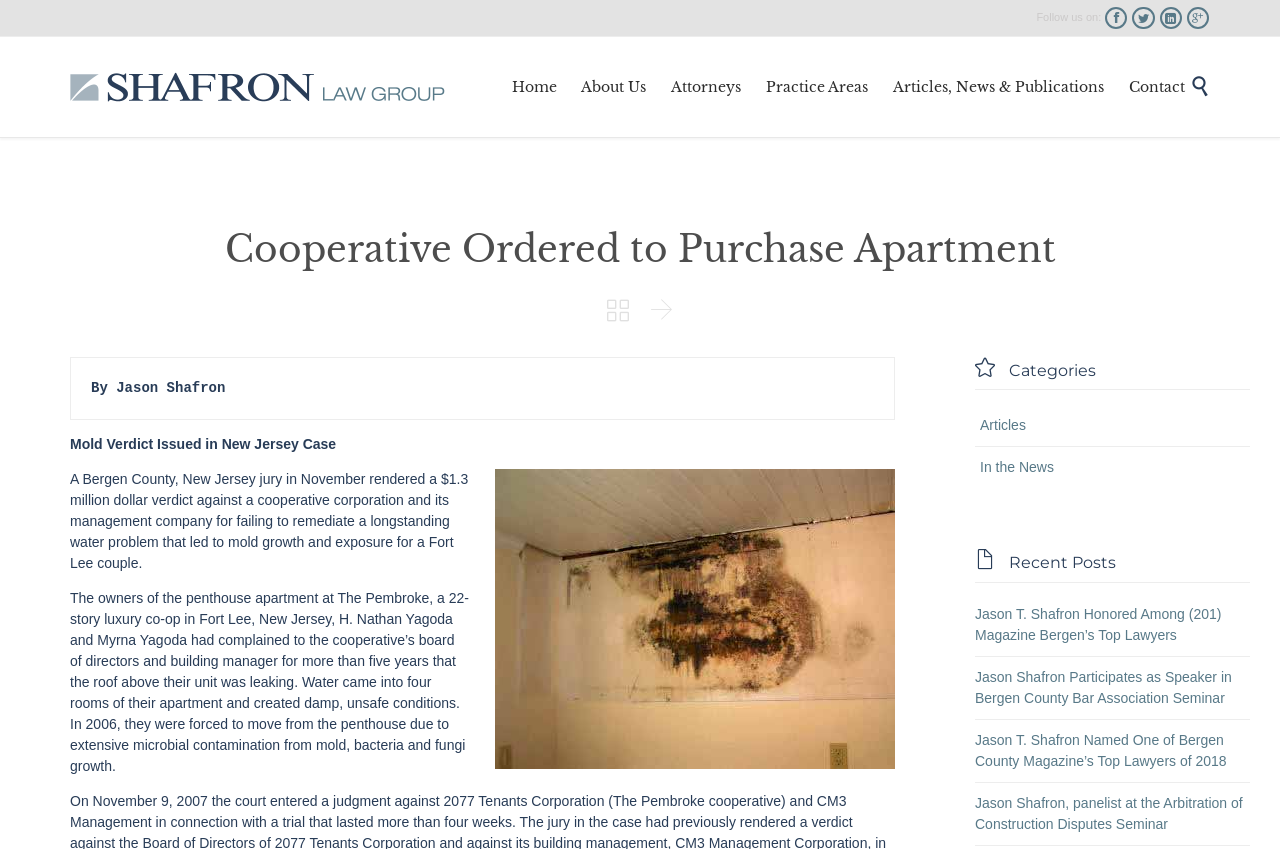Please identify the bounding box coordinates of the region to click in order to complete the given instruction: "Follow us on social media". The coordinates should be four float numbers between 0 and 1, i.e., [left, top, right, bottom].

[0.81, 0.013, 0.86, 0.027]